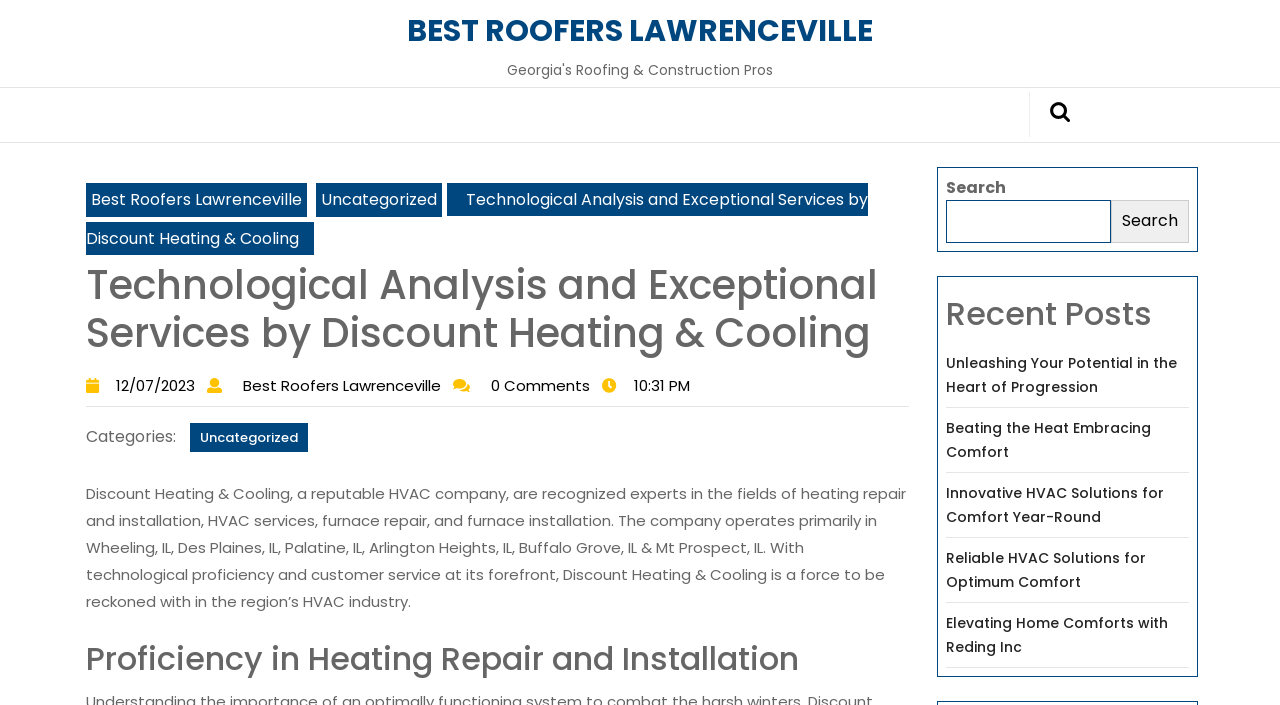Examine the screenshot and answer the question in as much detail as possible: What is the company's expertise in?

The company's expertise is mentioned in the paragraph describing their services, which includes heating repair and installation, HVAC services, furnace repair, and furnace installation.